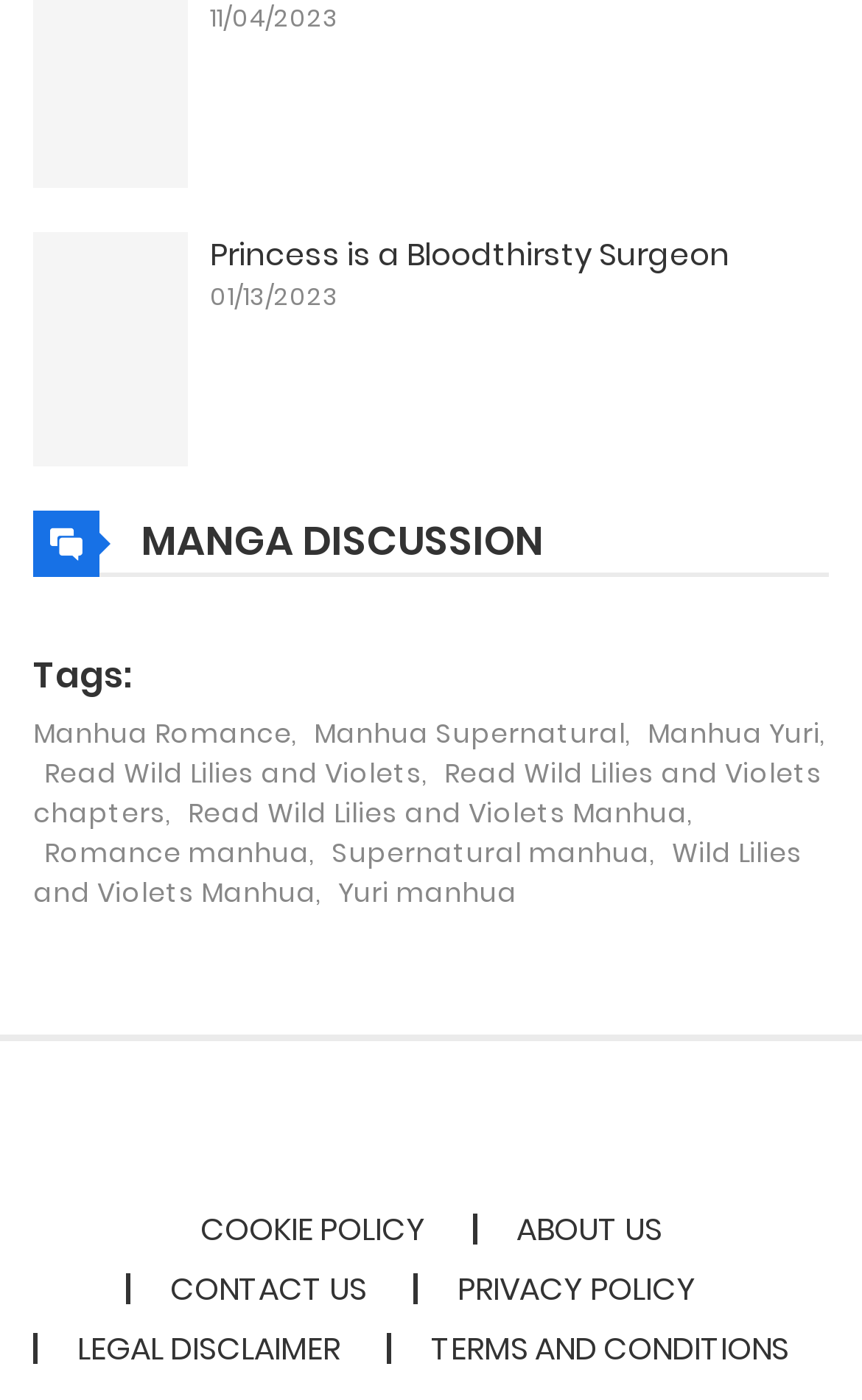Identify and provide the bounding box coordinates of the UI element described: "TERMS AND CONDITIONS". The coordinates should be formatted as [left, top, right, bottom], with each number being a float between 0 and 1.

[0.5, 0.948, 0.915, 0.979]